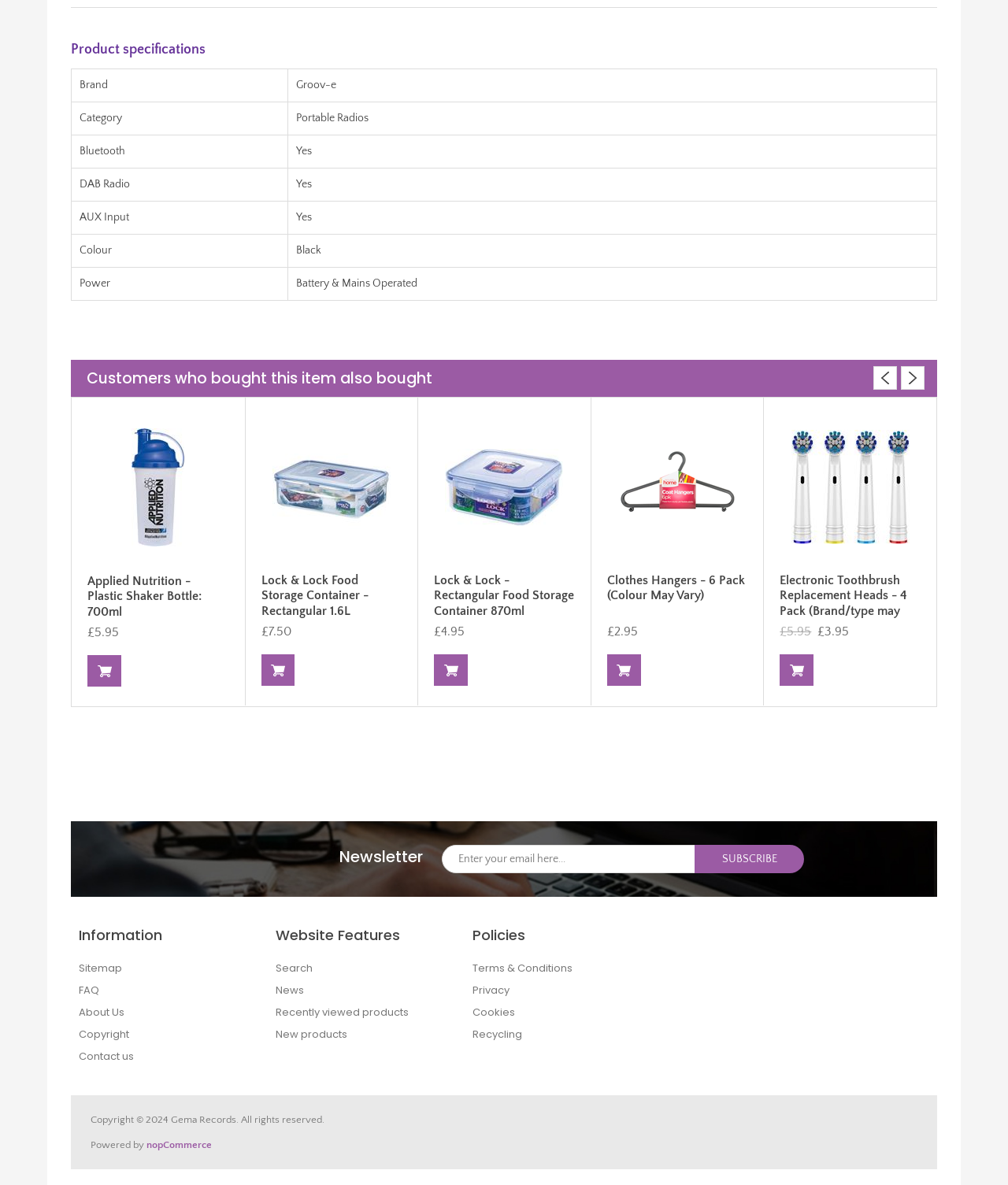What is the price of the Lock & Lock Food Storage Container?
Look at the screenshot and give a one-word or phrase answer.

£7.50